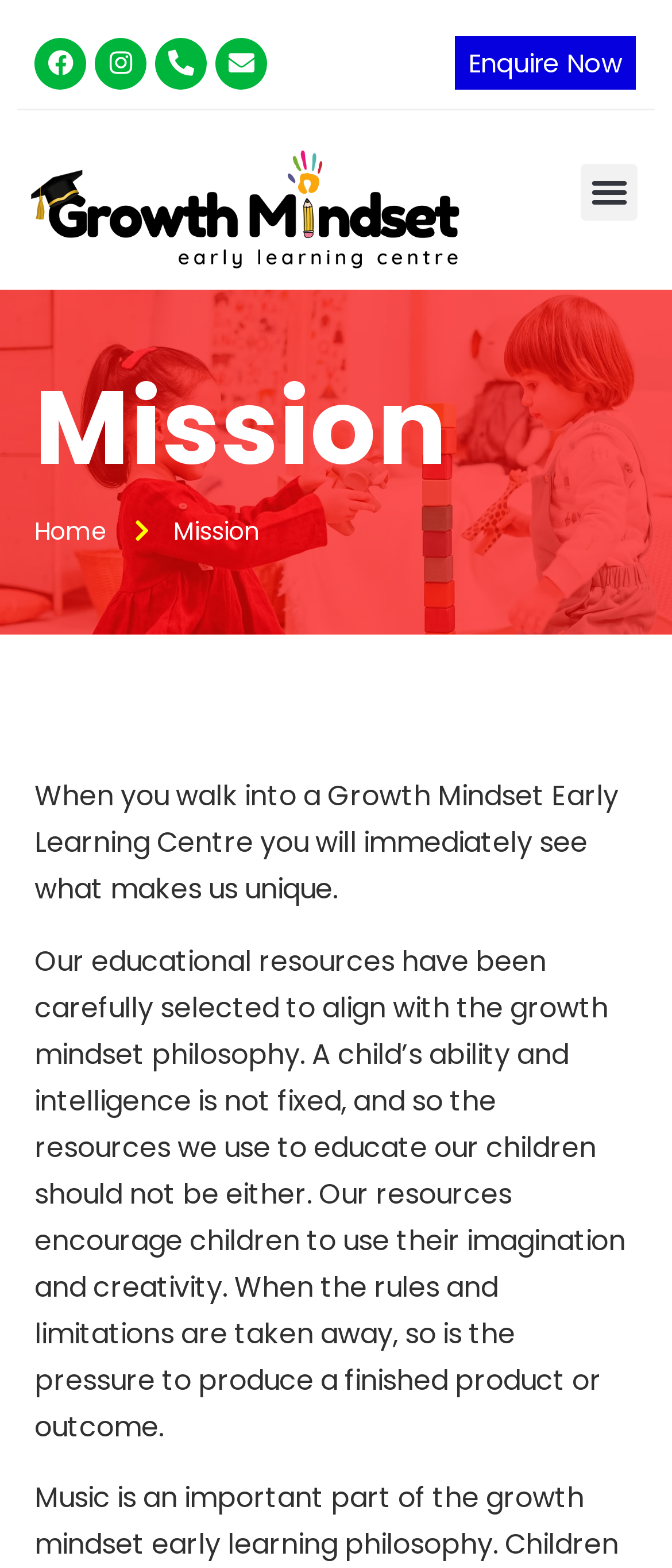Analyze and describe the webpage in a detailed narrative.

The webpage is about the Mission of Growth Mindset Early Learning Centre. At the top left corner, there are four social media links: Facebook, Instagram, Phone-alt, and Envelope. Next to them, there is a link to Enquire Now, located at the top right corner. 

Below the social media links, the centre's name "Growth Mindset Early Learning Center" is displayed prominently. 

On the top right side, there is a Menu Toggle button. 

The main content of the page is divided into sections. The first section is headed by "Mission" and has two paragraphs of text. The first paragraph reads "When you walk into a Growth Mindset Early Learning Centre you will immediately see what makes us unique." The second paragraph explains the centre's educational philosophy, stating that their resources are designed to encourage children's imagination and creativity, without pressure to produce a finished product. 

Above the main content, there is a "Home" label.